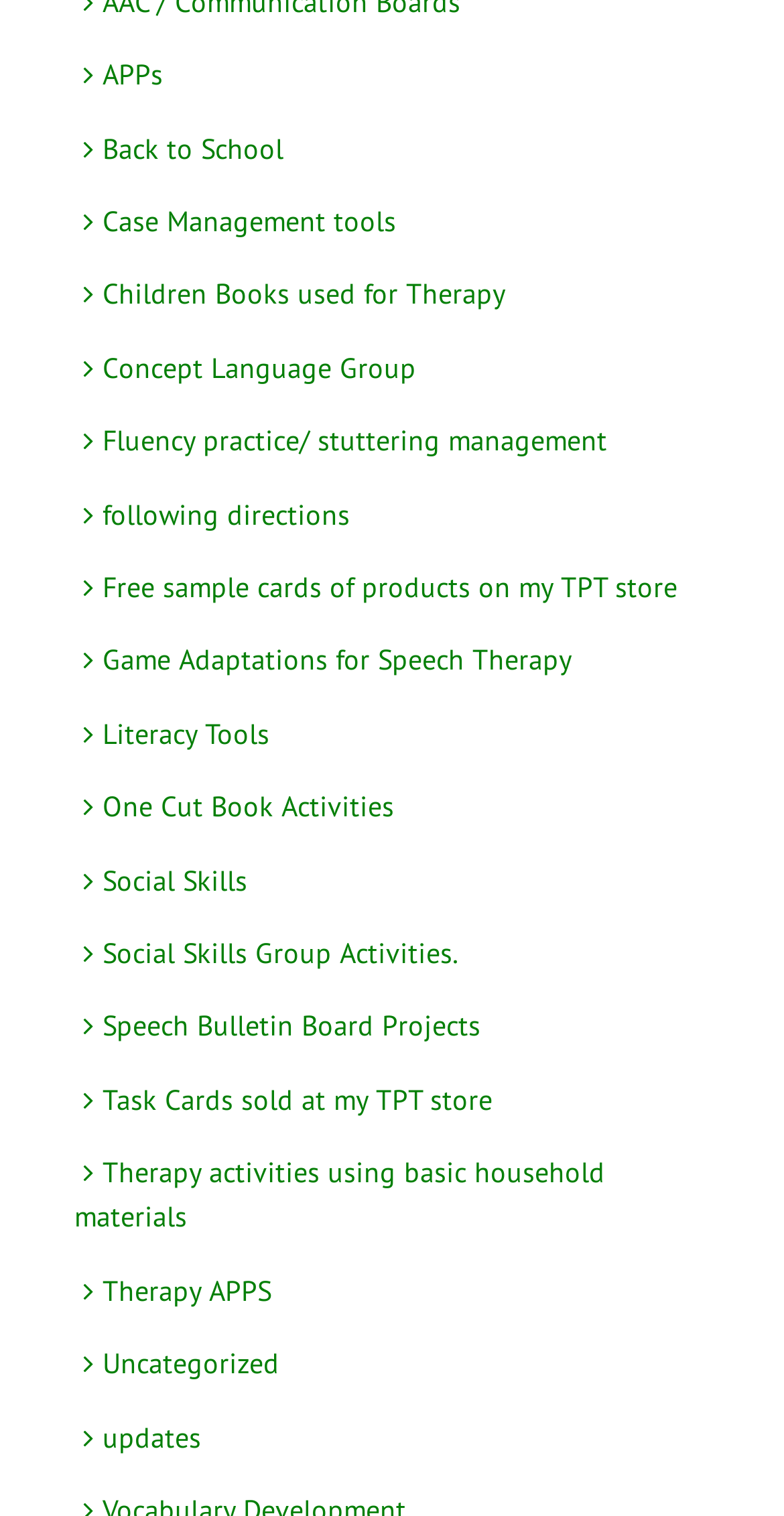Identify the bounding box coordinates of the region I need to click to complete this instruction: "Explore Back to School resources".

[0.095, 0.086, 0.362, 0.11]